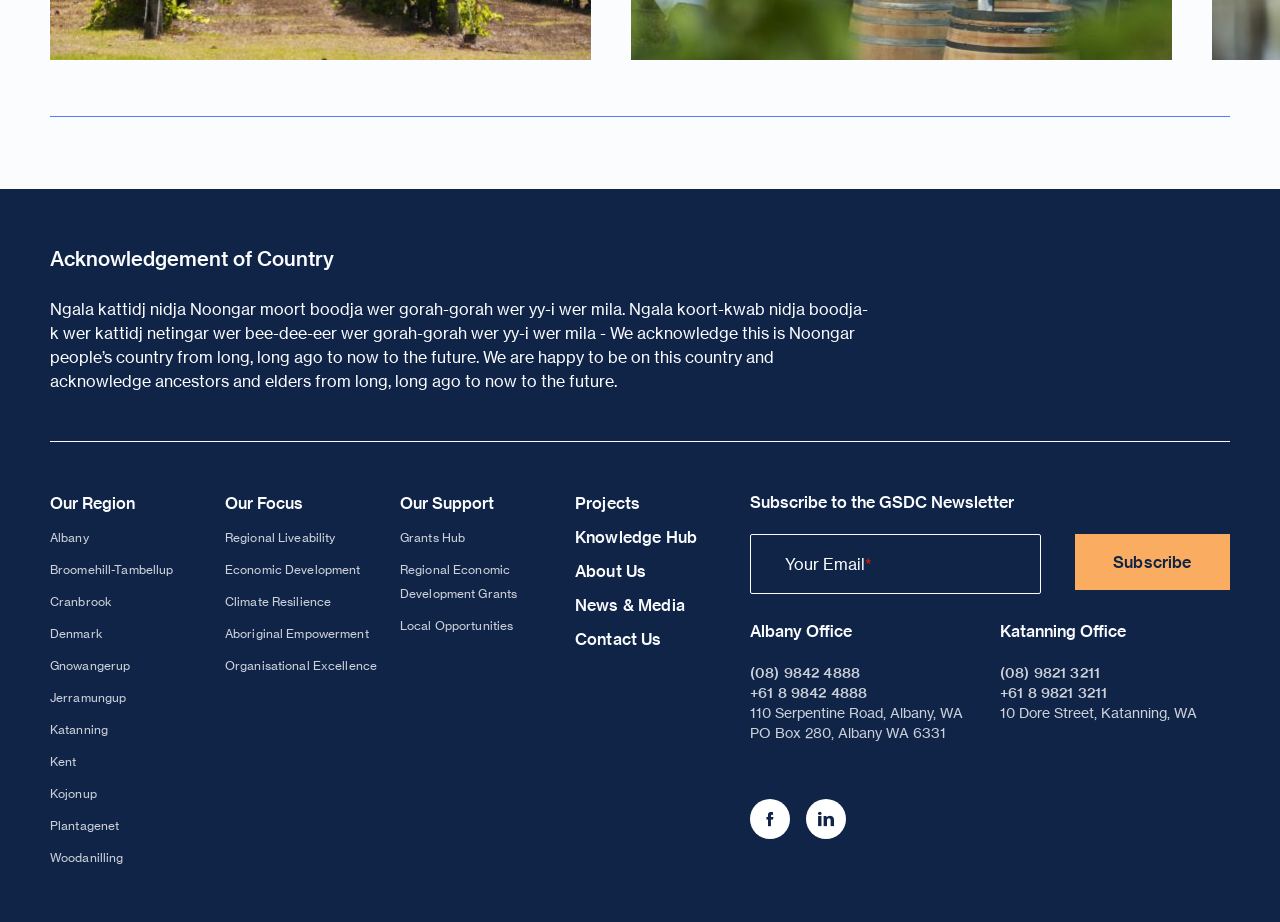What is the acknowledgement of country statement?
Using the image, answer in one word or phrase.

Noongar people's country